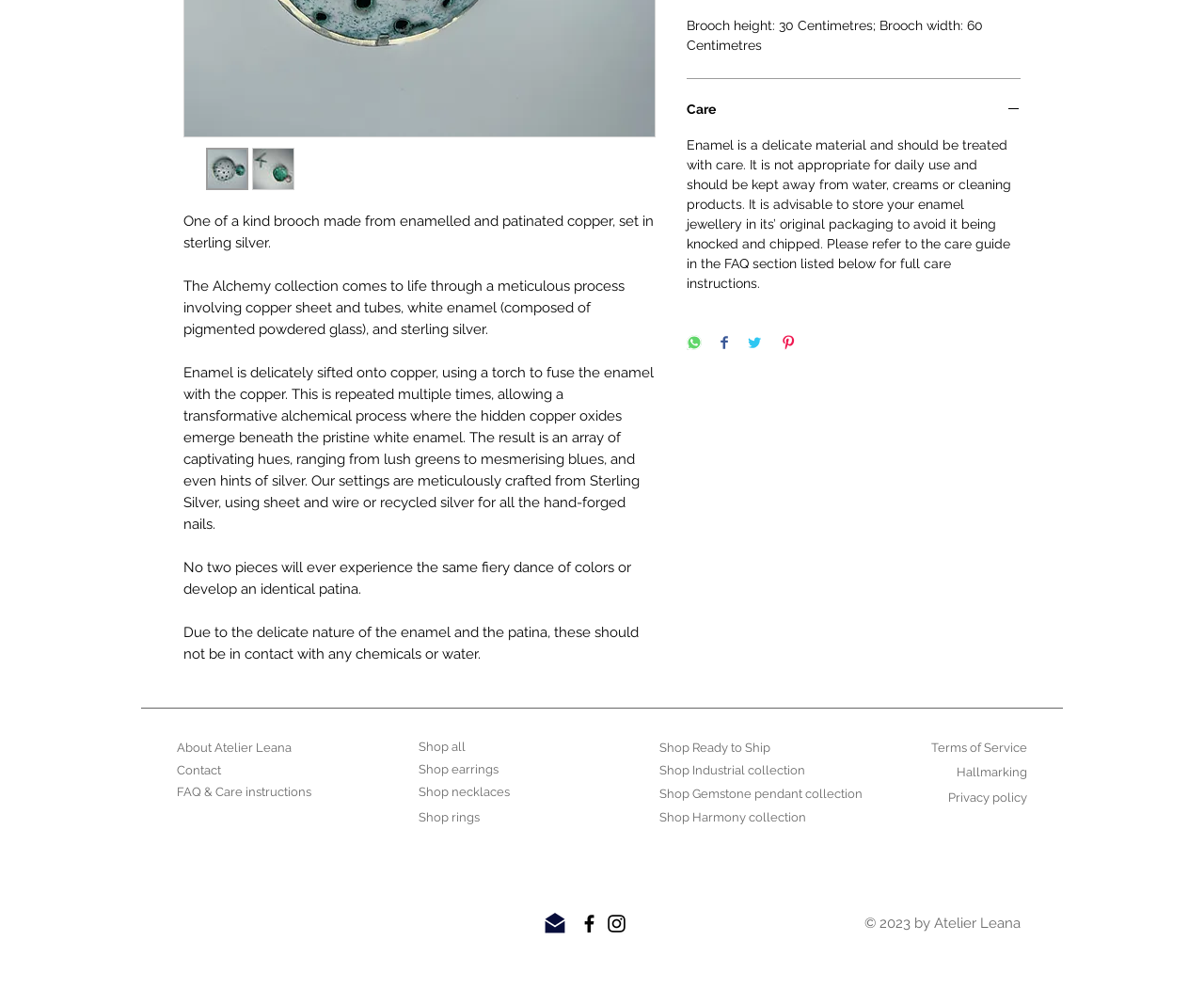Extract the bounding box coordinates for the UI element described by the text: "alt="Thumbnail: Alchemy Saturn brooch"". The coordinates should be in the form of [left, top, right, bottom] with values between 0 and 1.

[0.171, 0.147, 0.206, 0.189]